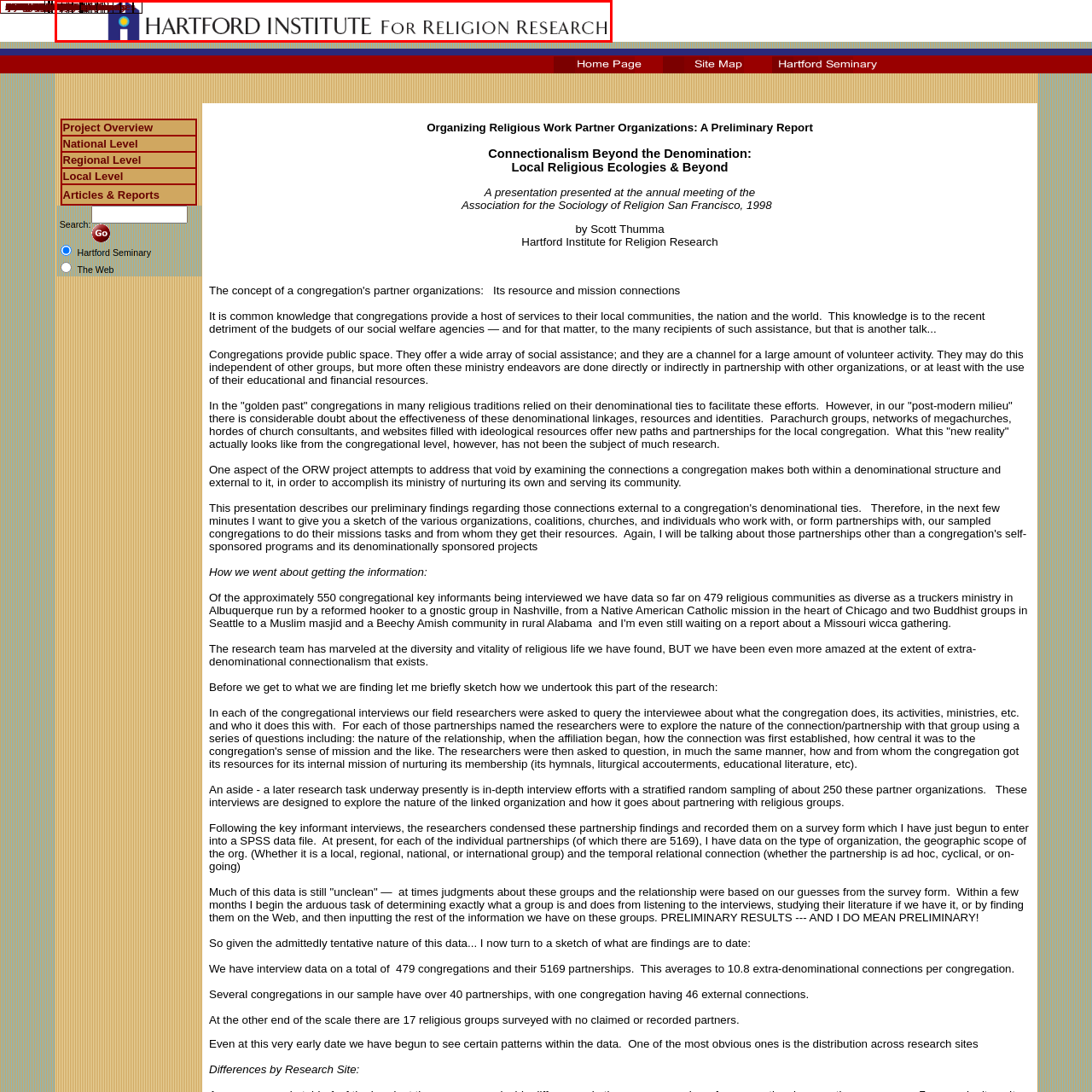What is the font style of 'HARTFORD' in the logo?
Inspect the image enclosed in the red bounding box and provide a thorough answer based on the information you see.

The logo consists of the word 'HARTFORD' in bold, dark letters, followed by 'INSTITUTE' in a lighter font, and 'For Religion Research' in a similar style.